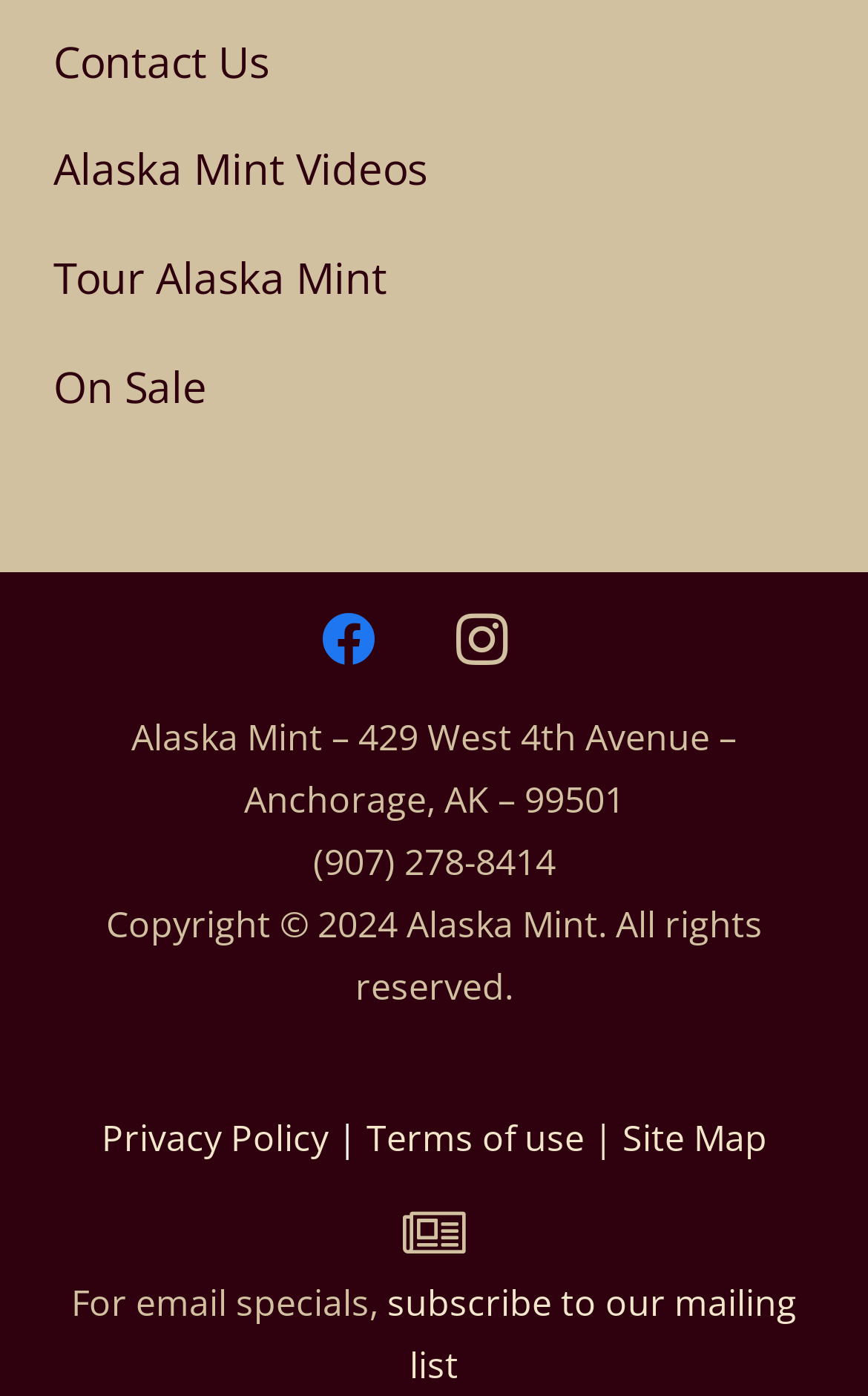What is the purpose of the 'subscribe to our mailing list' link?
Provide a detailed answer to the question using information from the image.

I inferred the purpose of the link by looking at the surrounding text, which says 'For email specials,' and the link element with the bounding box coordinates [0.446, 0.915, 0.918, 0.995], which contains the text 'subscribe to our mailing list'. This suggests that subscribing to the mailing list will allow users to receive email specials.